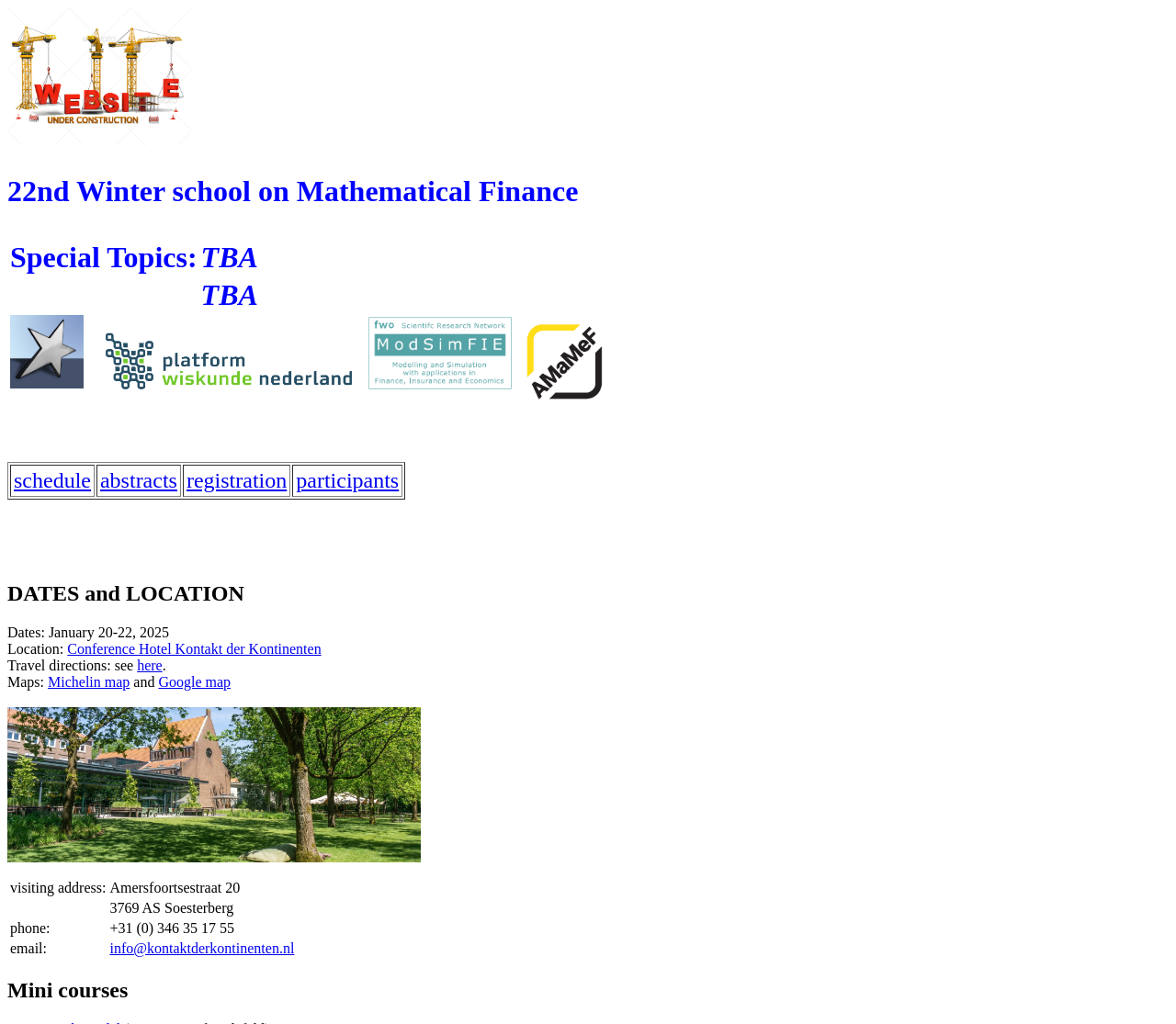Identify the bounding box coordinates for the element you need to click to achieve the following task: "visit the conference hotel website". The coordinates must be four float values ranging from 0 to 1, formatted as [left, top, right, bottom].

[0.057, 0.626, 0.273, 0.642]